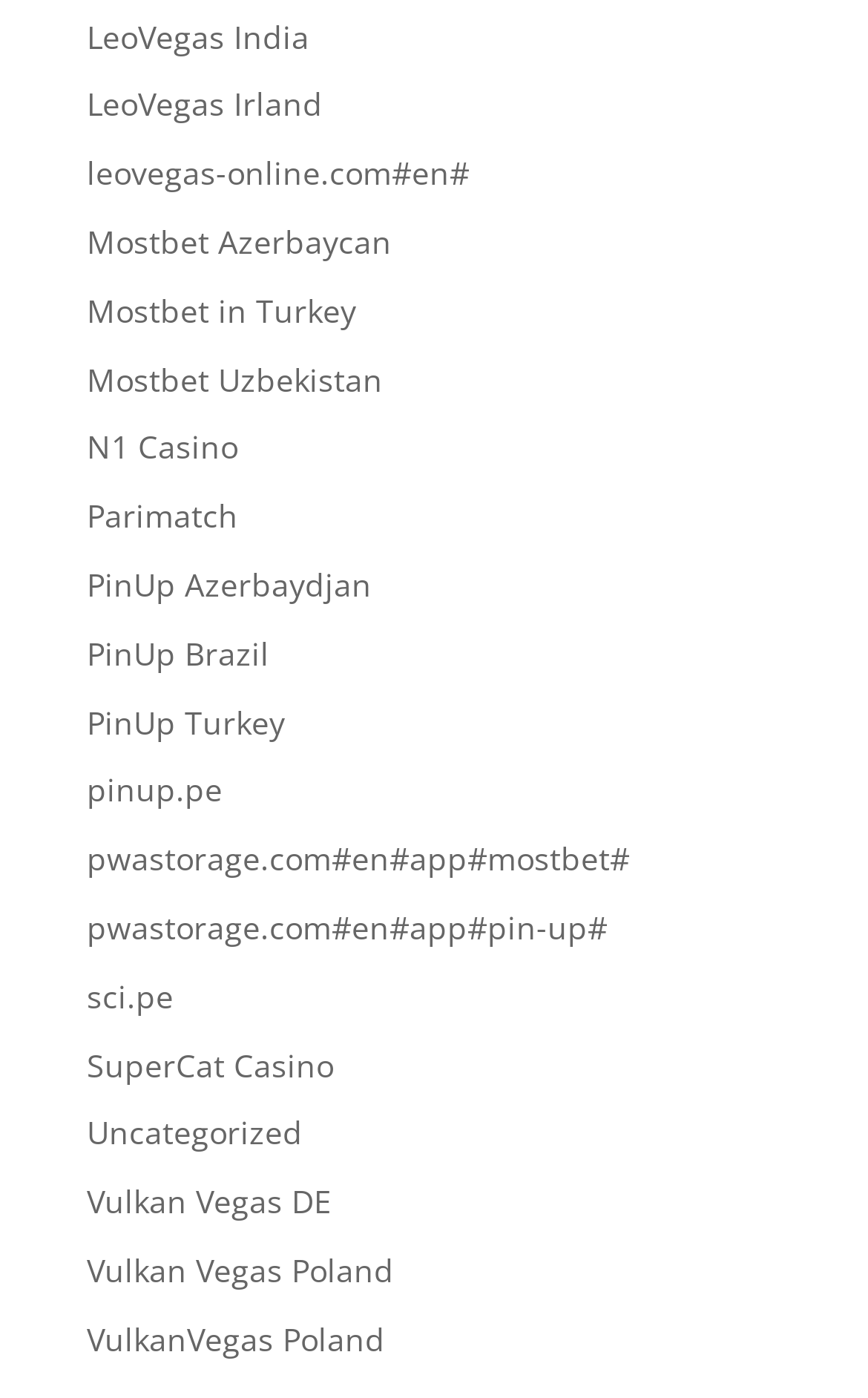What is the last link in the list?
Using the image, provide a concise answer in one word or a short phrase.

VulkanVegas Poland